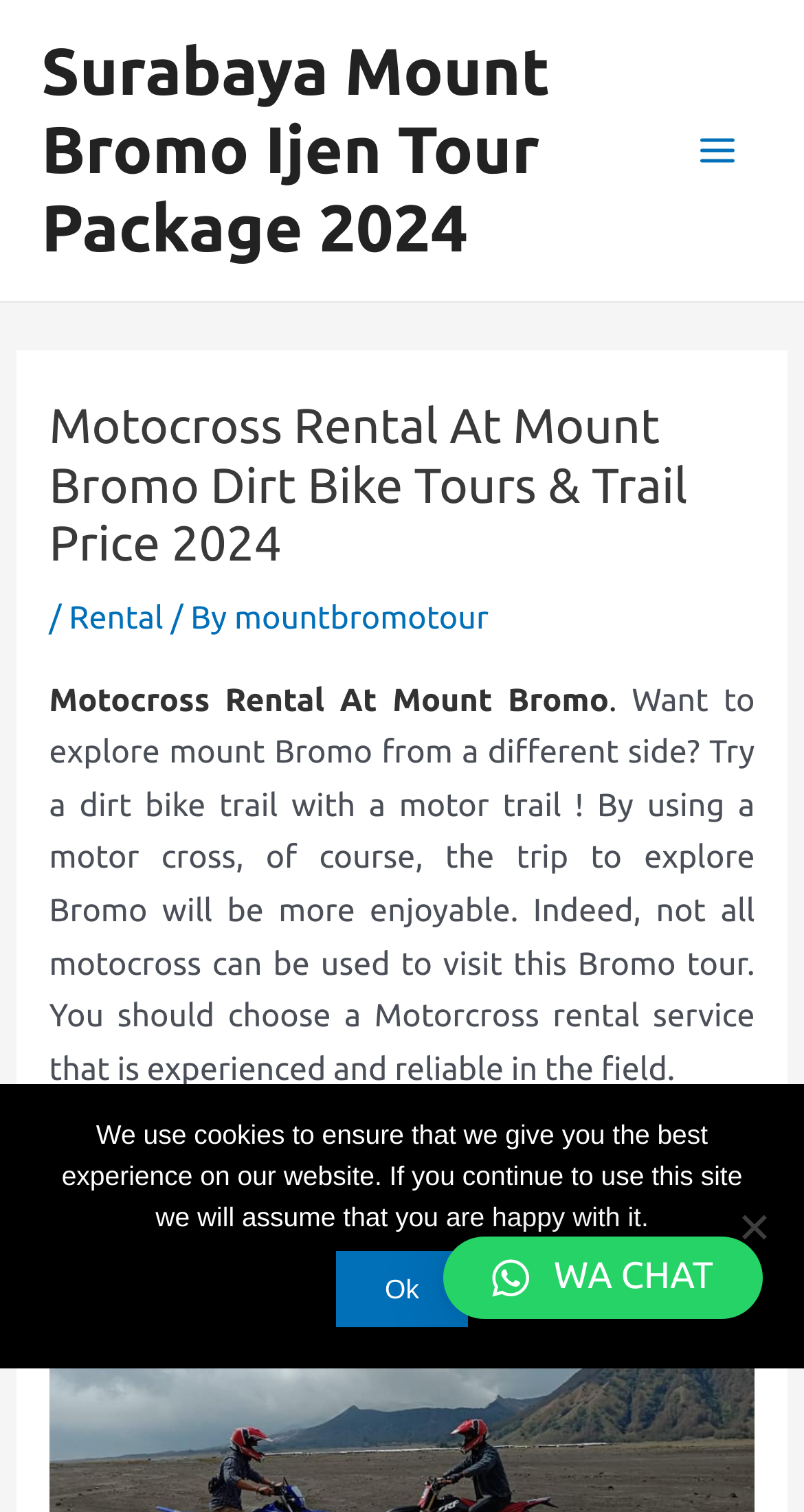Respond with a single word or phrase to the following question:
How can I contact the website owner?

Through WA Chat